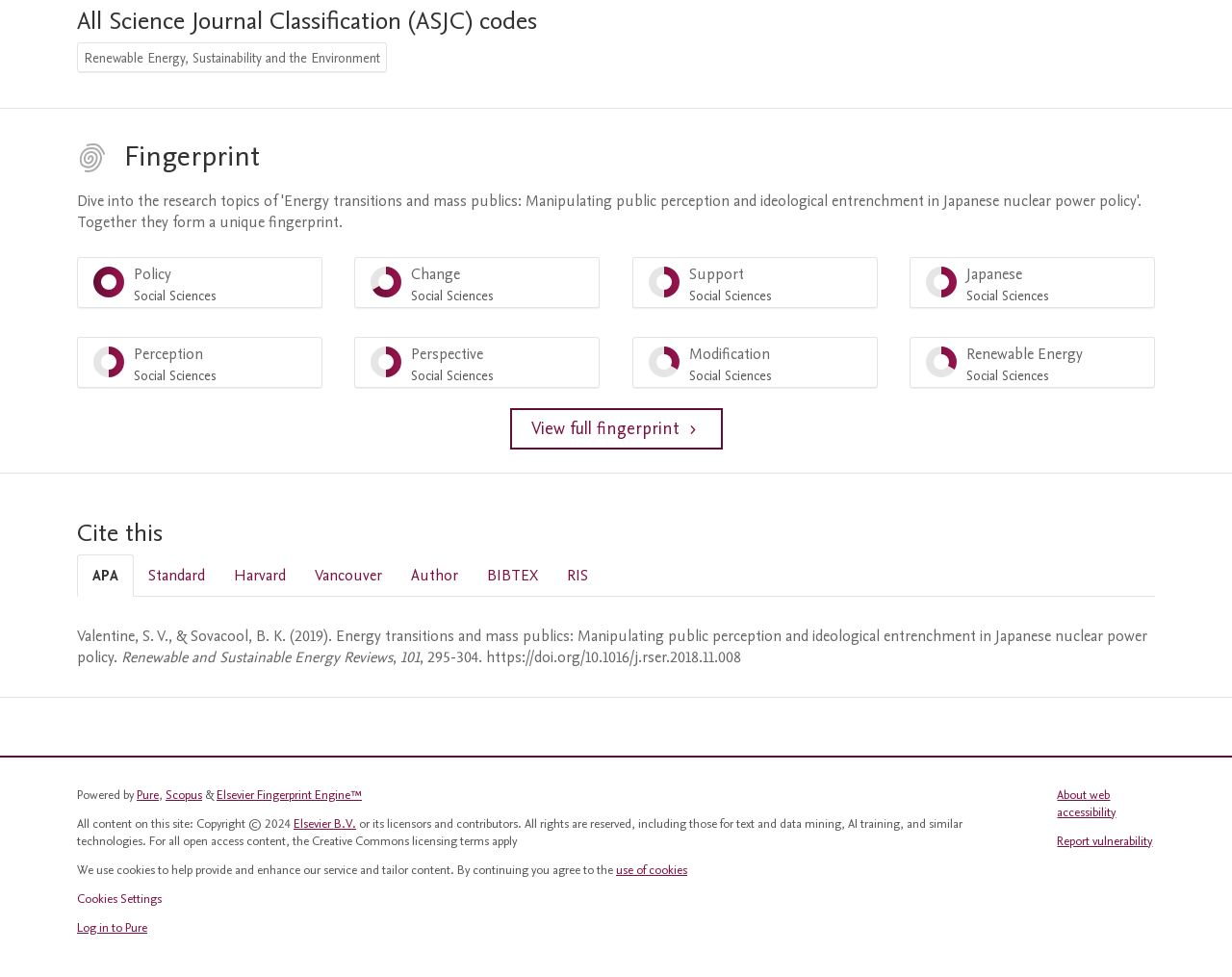What is the title of the article?
Give a detailed response to the question by analyzing the screenshot.

The title of the article is 'Energy transitions and mass publics: Manipulating public perception and ideological entrenchment in Japanese nuclear power policy', which is indicated by the StaticText element with the text 'Energy transitions and mass publics: Manipulating public perception and ideological entrenchment in Japanese nuclear power policy'.